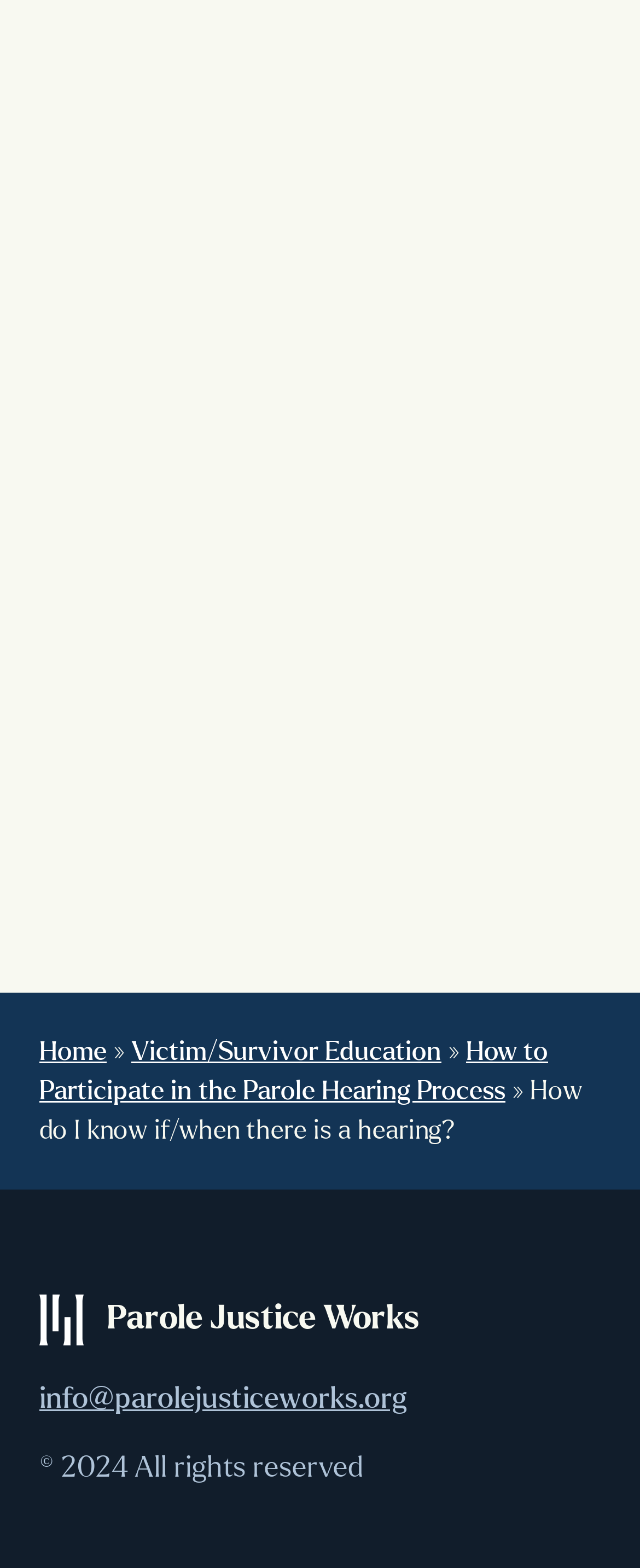Answer in one word or a short phrase: 
What is the email address to contact Parole Justice Works?

info@parolejusticeworks.org